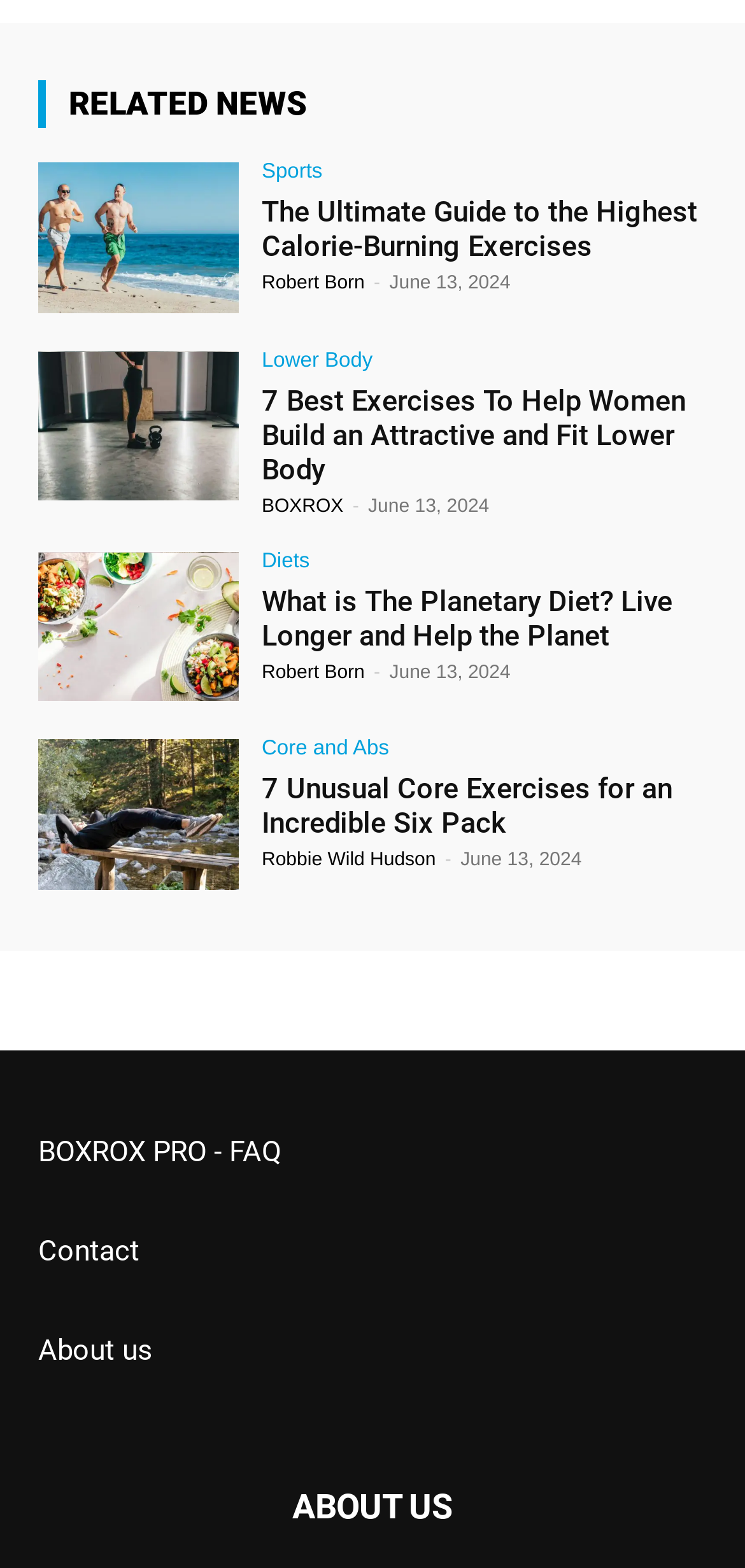Locate the bounding box coordinates of the UI element described by: "About us". The bounding box coordinates should consist of four float numbers between 0 and 1, i.e., [left, top, right, bottom].

[0.051, 0.851, 0.205, 0.873]